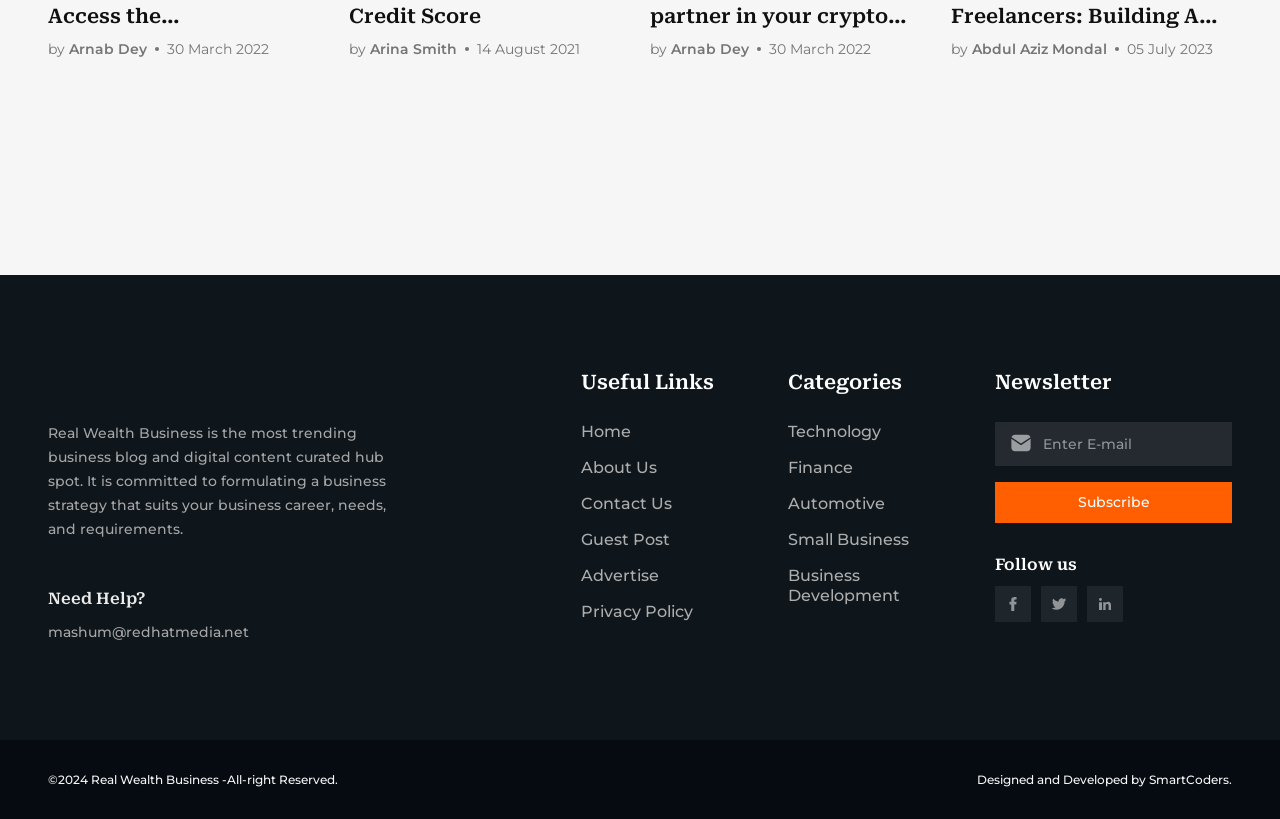What is the name of the business blog?
Look at the image and provide a short answer using one word or a phrase.

Real Wealth Business